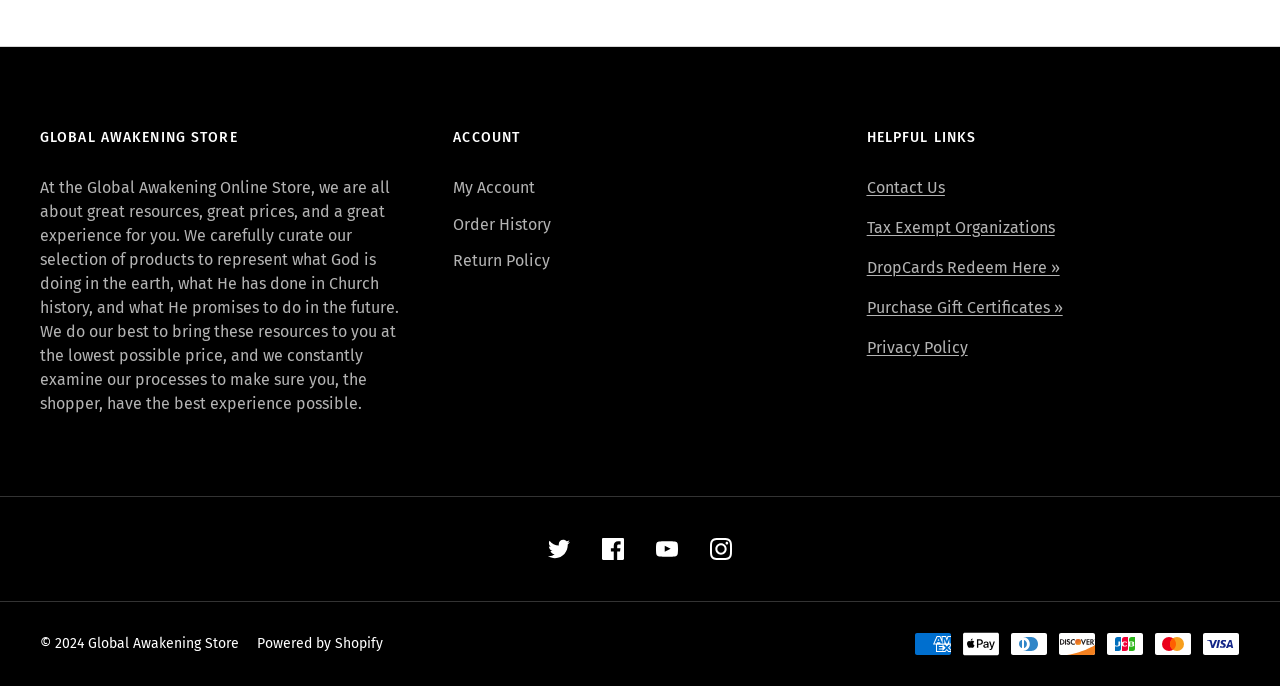Give a short answer using one word or phrase for the question:
What payment methods are accepted by the store?

Multiple payment methods